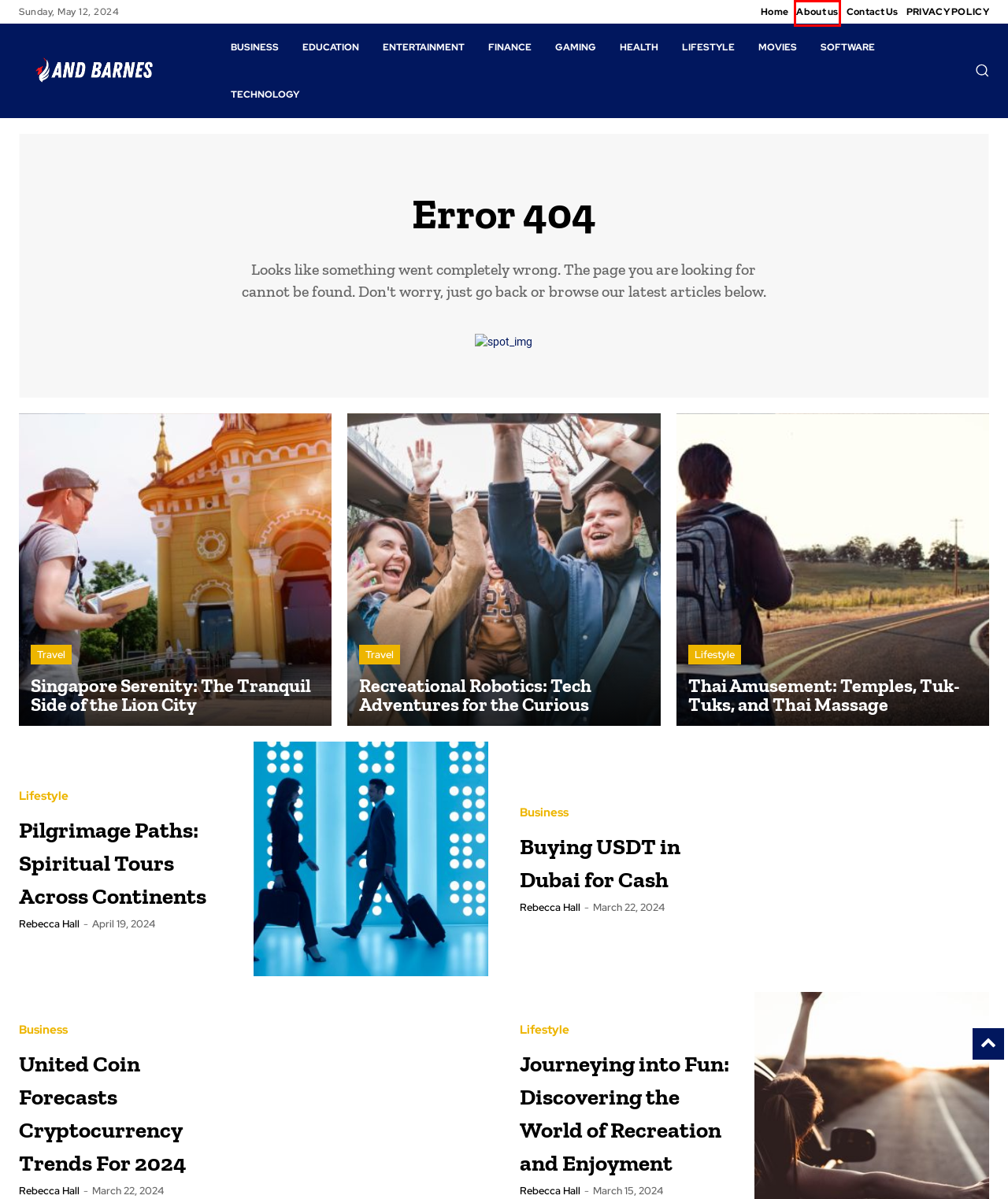You have a screenshot of a webpage with a red bounding box around an element. Choose the best matching webpage description that would appear after clicking the highlighted element. Here are the candidates:
A. Technology - And Barnes - News and Updates
B. About us - And Barnes - News and Updates
C. And Barnes - Where Stories Unfold, Ideas Blossom, and Creativity Knows No Bounds
D. Education - And Barnes - News and Updates
E. Buying USDT in Dubai for Cash - And Barnes - News and Updates
F. Gaming - And Barnes - News and Updates
G. Lifestyle - And Barnes - News and Updates
H. Movies - And Barnes - News and Updates

B